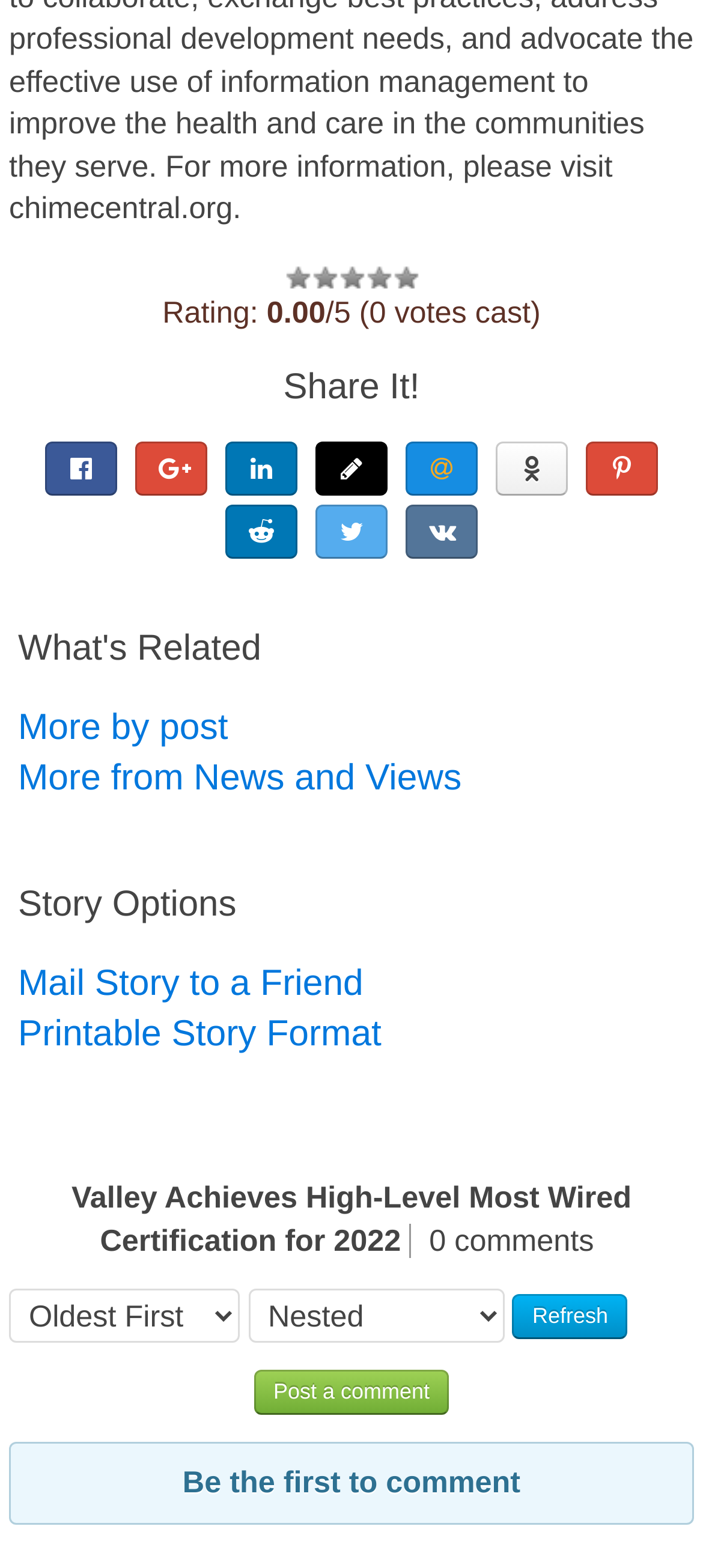Observe the image and answer the following question in detail: What is the title of the story?

The title of the story is indicated by the 'Valley Achieves High-Level Most Wired Certification for 2022' text, which is a static text element on the webpage.